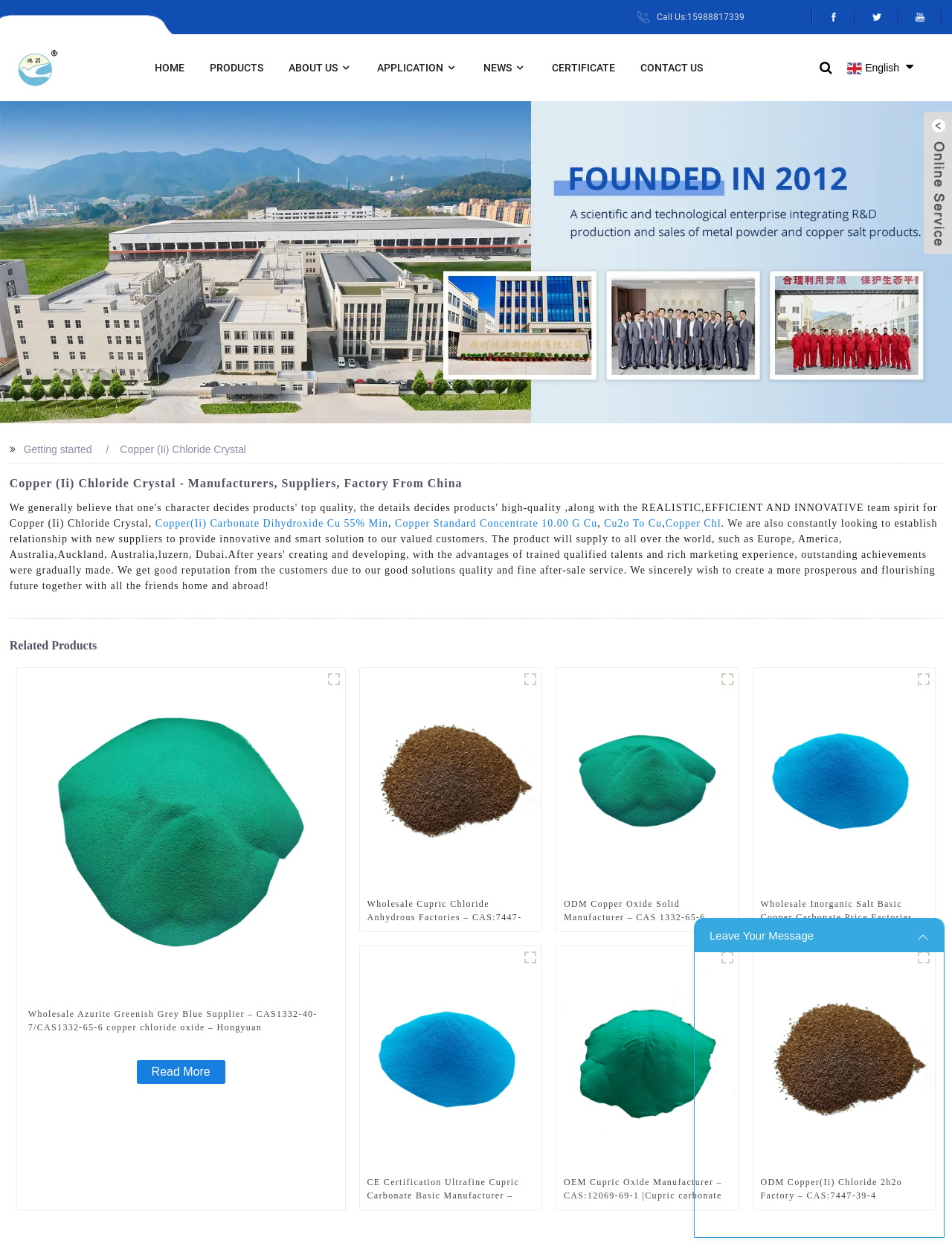Create a detailed summary of all the visual and textual information on the webpage.

This webpage is about Copper (II) Chloride Crystal manufacturers, suppliers, and factories from China. At the top, there is a logo and a navigation menu with links to "HOME", "PRODUCTS", "ABOUT US", "APPLICATION", "NEWS", "CERTIFICATE", and "CONTACT US". Below the navigation menu, there is a large image with a heading "Copper (II) Chloride Crystal - Manufacturers, Suppliers, Factory From China" and a brief introduction "Getting started" and "Copper (II) Chloride Crystal".

The main content of the webpage is divided into two sections. The first section lists several related products, including "Copper(Ii) Carbonate Dihydroxide Cu 55% Min", "Copper Standard Concentrate 10.00 G Cu", "Cu2o To Cu", and "Copper Chl". Each product has a brief description and a link to more information.

The second section showcases several figures, each representing a different product or manufacturer. There are four figures in total, each with an image, a heading, and a brief description. The figures are arranged in a grid layout, with two figures on top and two figures below. Each figure has a link to more information and a "Read More" button.

At the bottom of the webpage, there is a language selection link "English" and a call-to-action link "Call Us:15988817339".